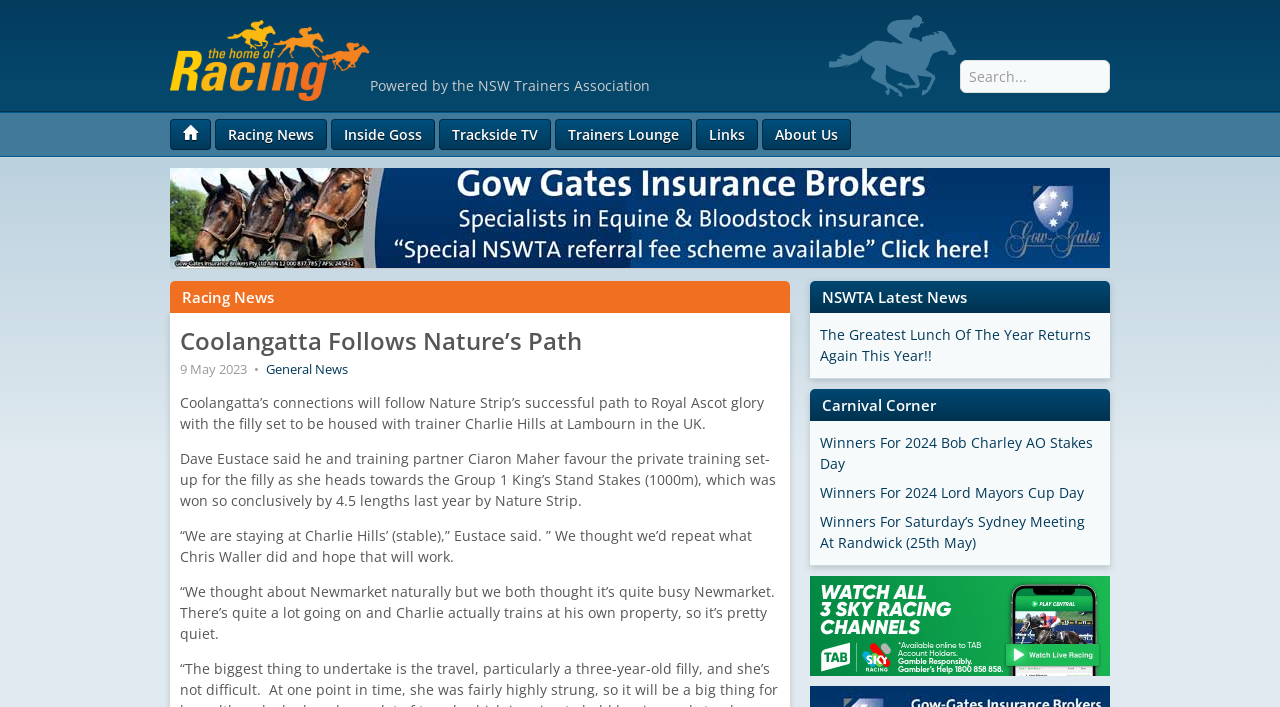What is the location of Charlie Hills’ stable?
Please craft a detailed and exhaustive response to the question.

According to the article, Coolangatta is set to be housed with trainer Charlie Hills at Lambourn in the UK, indicating that Lambourn is the location of Charlie Hills’ stable.